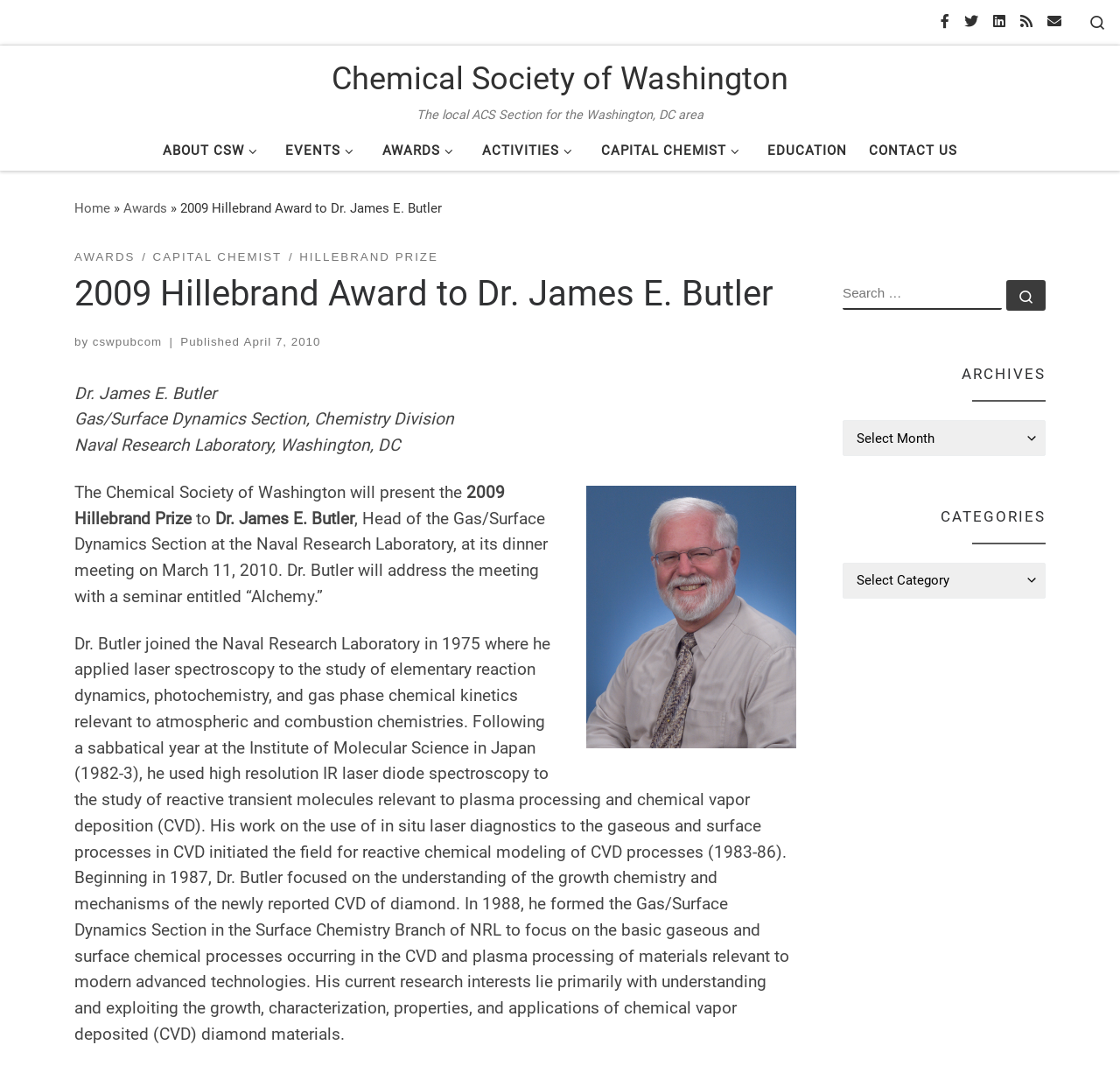Locate the bounding box coordinates of the UI element described by: "Skip to content". Provide the coordinates as four float numbers between 0 and 1, formatted as [left, top, right, bottom].

[0.003, 0.003, 0.122, 0.043]